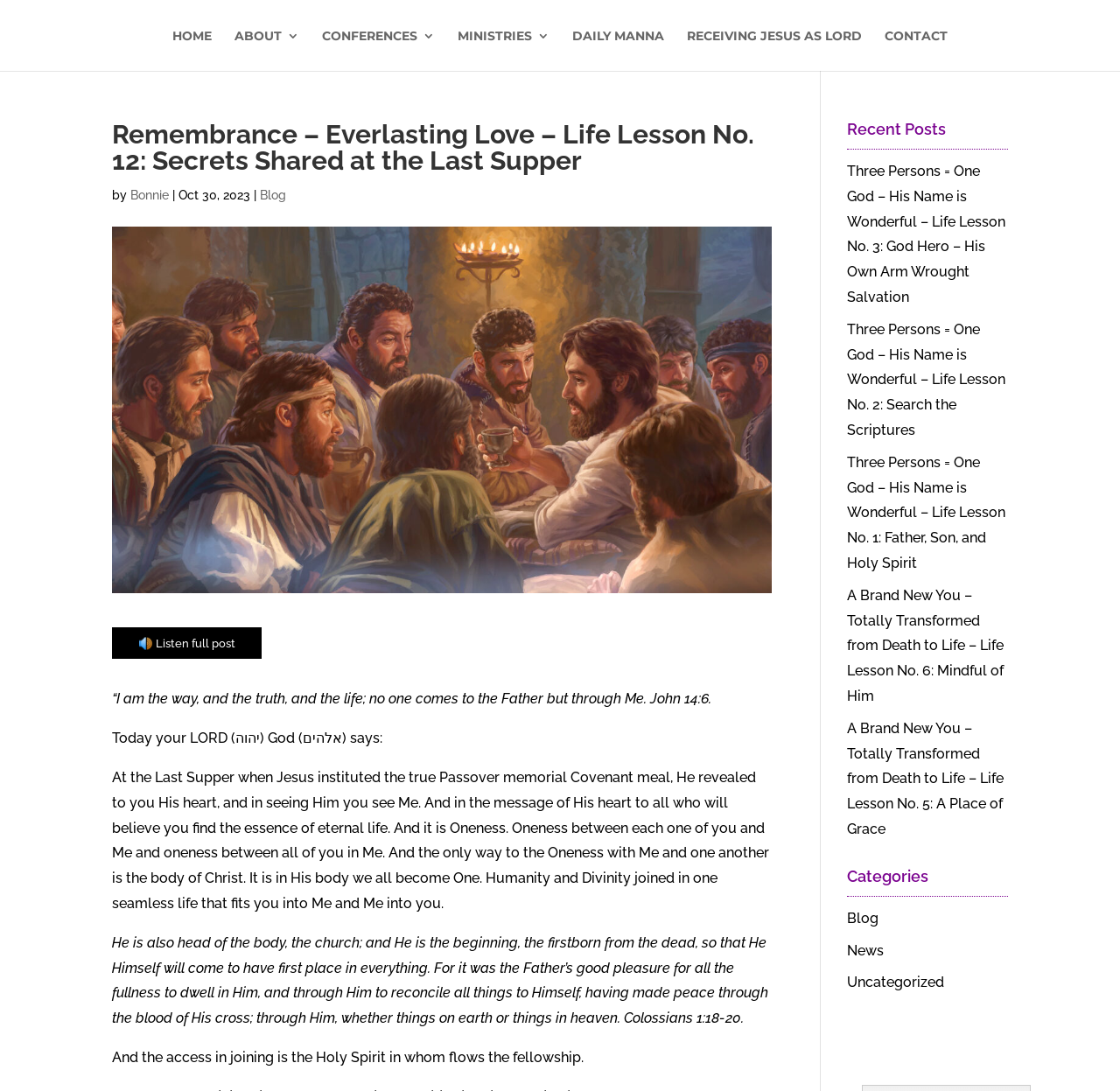Using the webpage screenshot and the element description 2014, determine the bounding box coordinates. Specify the coordinates in the format (top-left x, top-left y, bottom-right x, bottom-right y) with values ranging from 0 to 1.

None